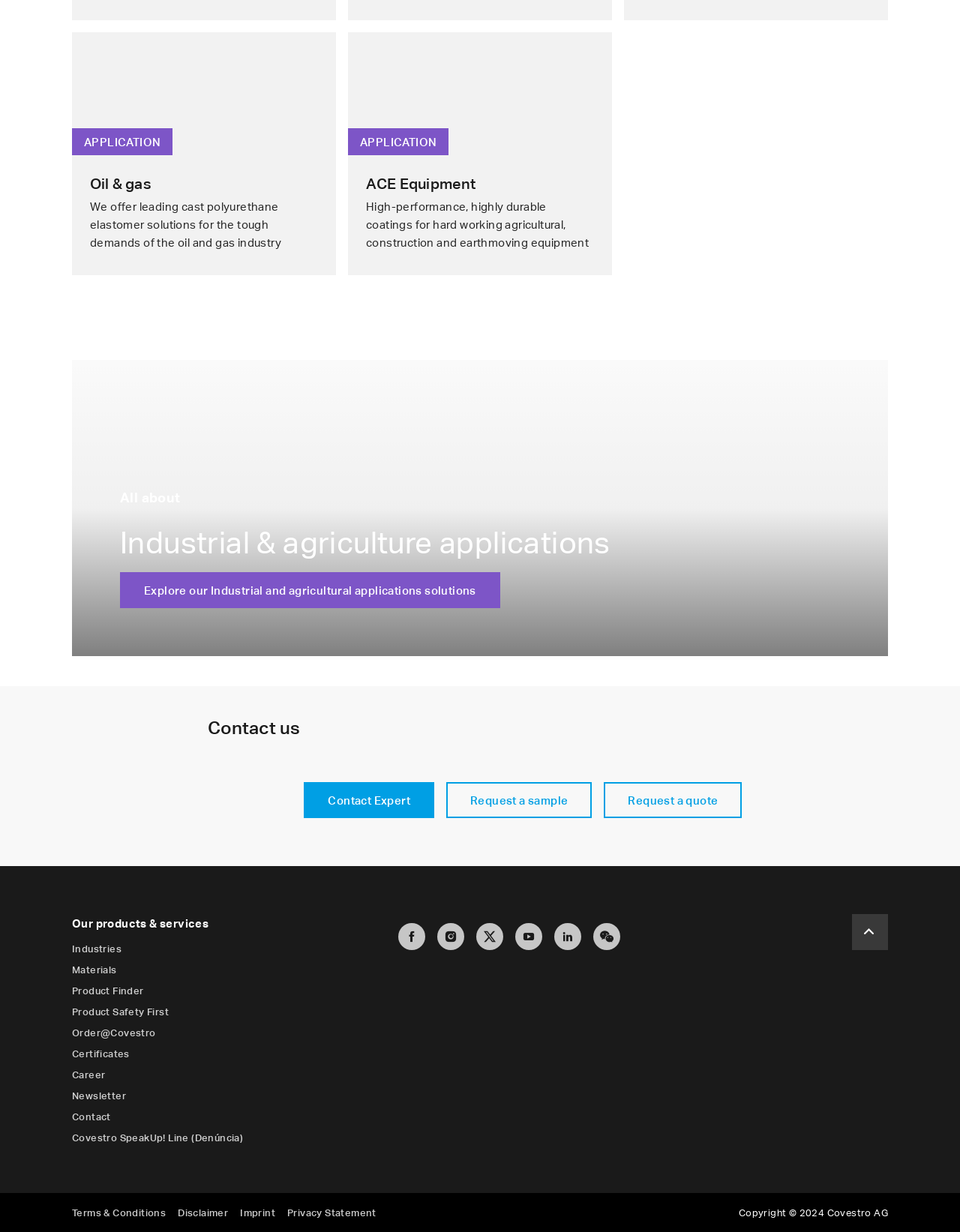How many links are there under 'Our products & services'?
Refer to the screenshot and deliver a thorough answer to the question presented.

Under the heading 'Our products & services', there are 7 links: 'Industries', 'Materials', 'Product Finder', 'Product Safety First', 'Order@Covestro', 'Certificates', and 'Career'.